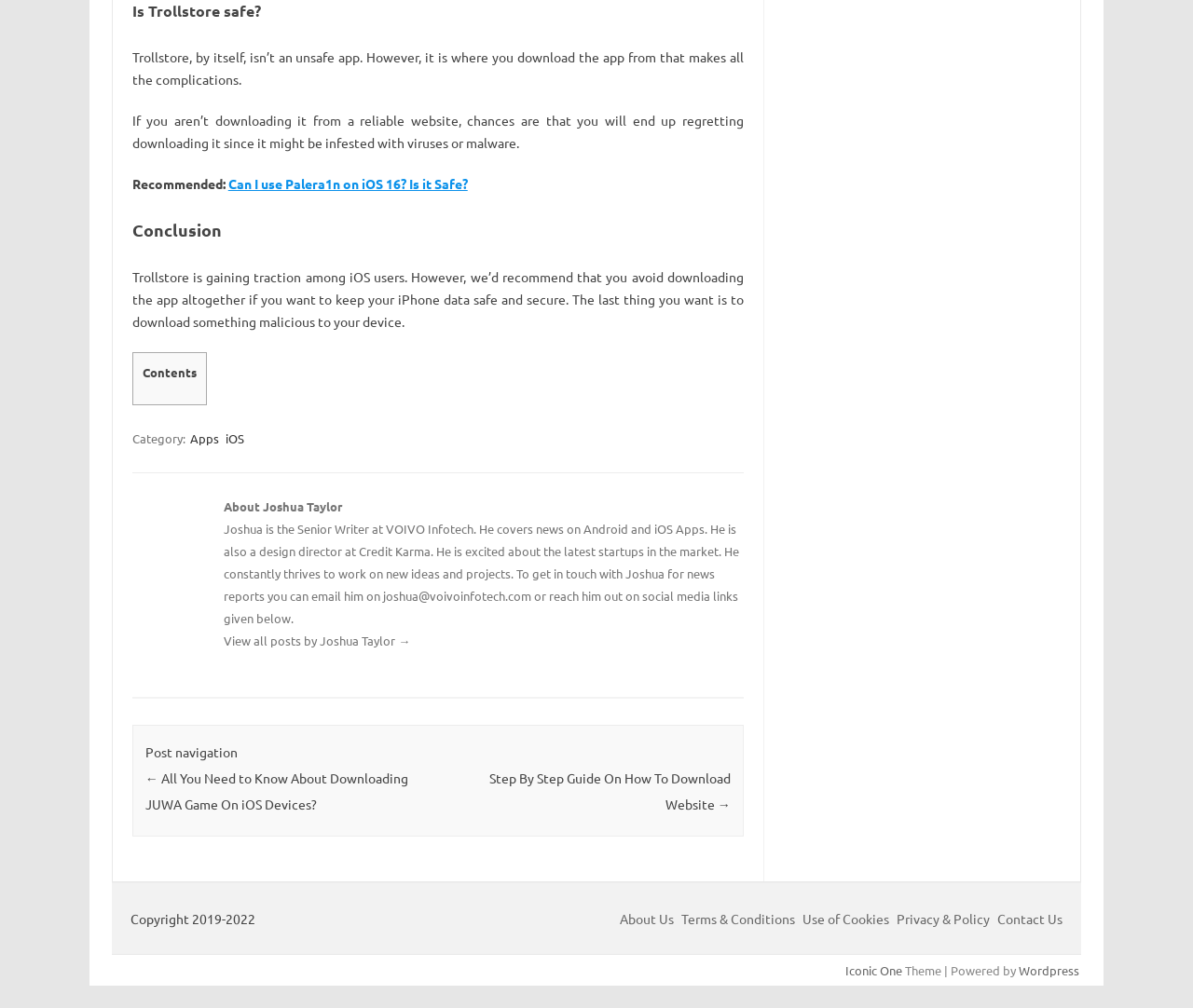Use a single word or phrase to answer the question: 
What is Joshua Taylor's profession?

Senior Writer